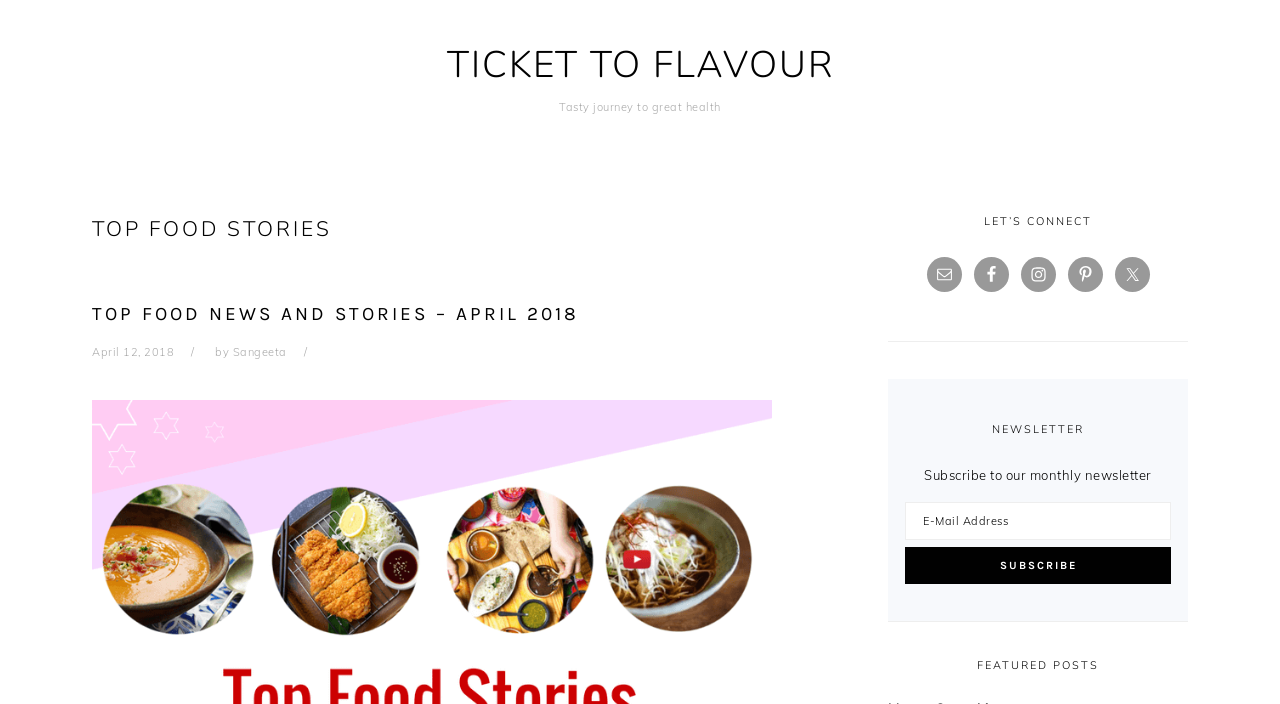Please provide the bounding box coordinates for the element that needs to be clicked to perform the following instruction: "Check the 'FEATURED POSTS' section". The coordinates should be given as four float numbers between 0 and 1, i.e., [left, top, right, bottom].

[0.694, 0.937, 0.928, 0.957]